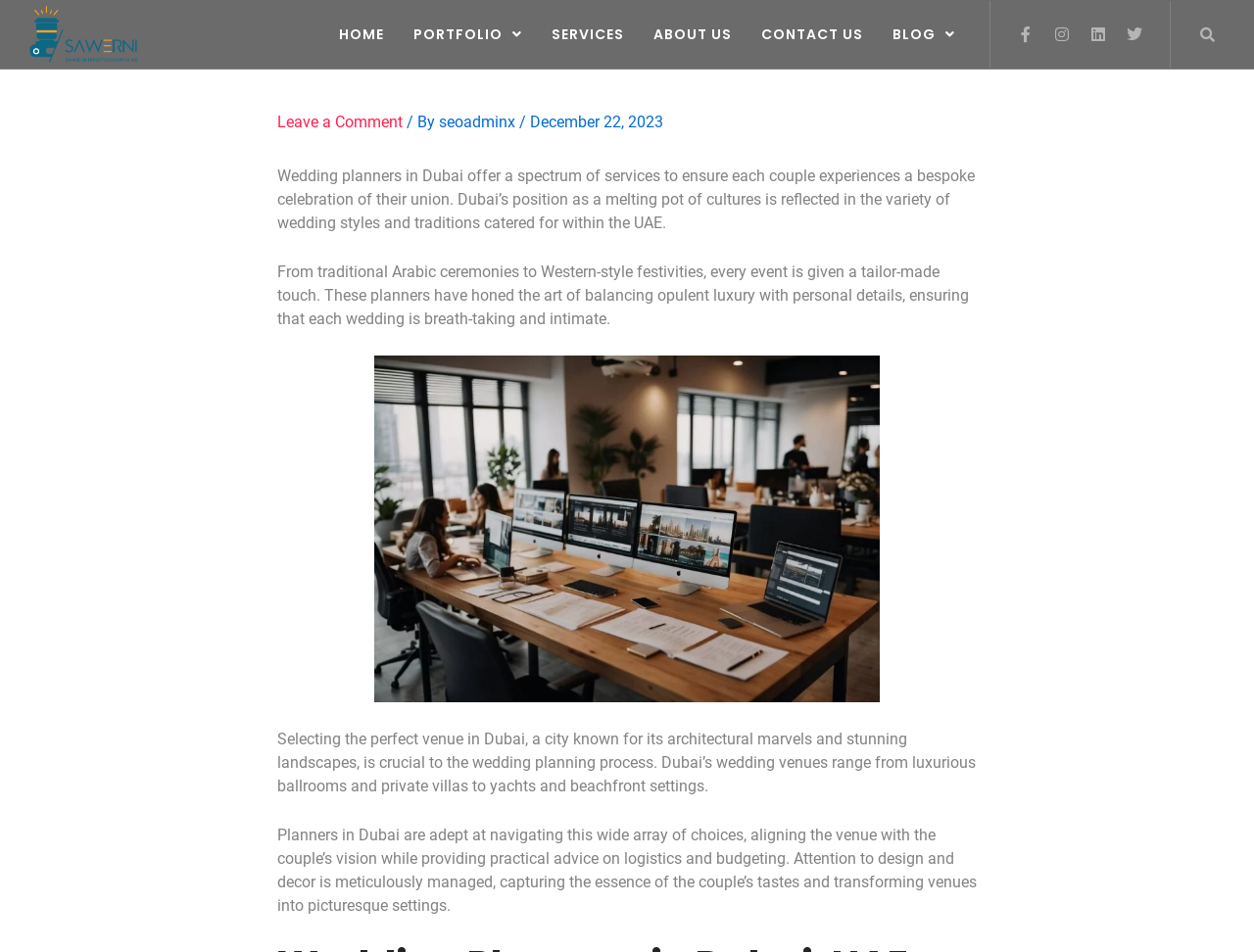Use one word or a short phrase to answer the question provided: 
What type of ceremonies do wedding planners in Dubai cater to?

Traditional Arabic and Western-style